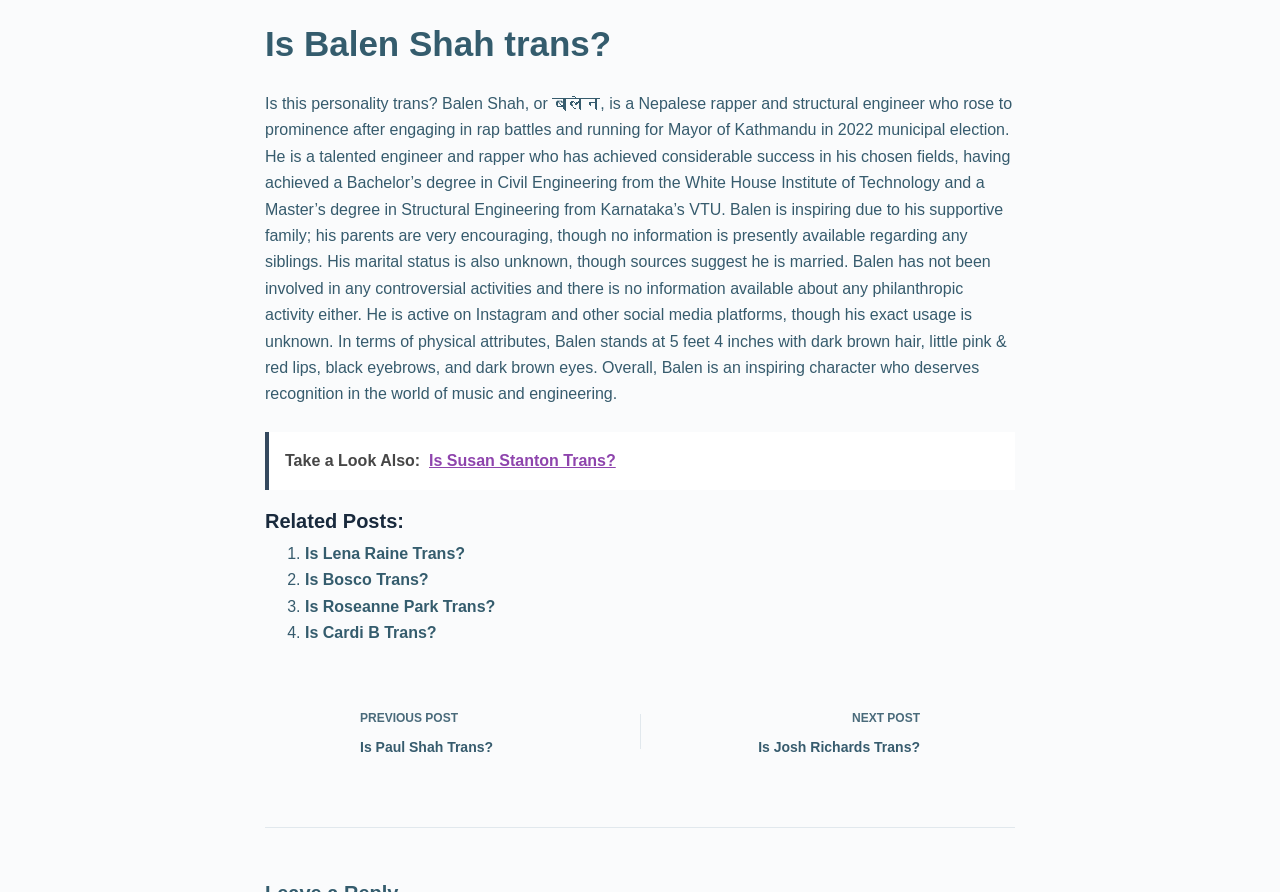How many related posts are listed on the webpage?
Answer the question with a detailed and thorough explanation.

The webpage has a section titled 'Related Posts:' which lists four links to other posts, namely 'Is Lena Raine Trans?', 'Is Bosco Trans?', 'Is Roseanne Park Trans?', and 'Is Cardi B Trans?'.